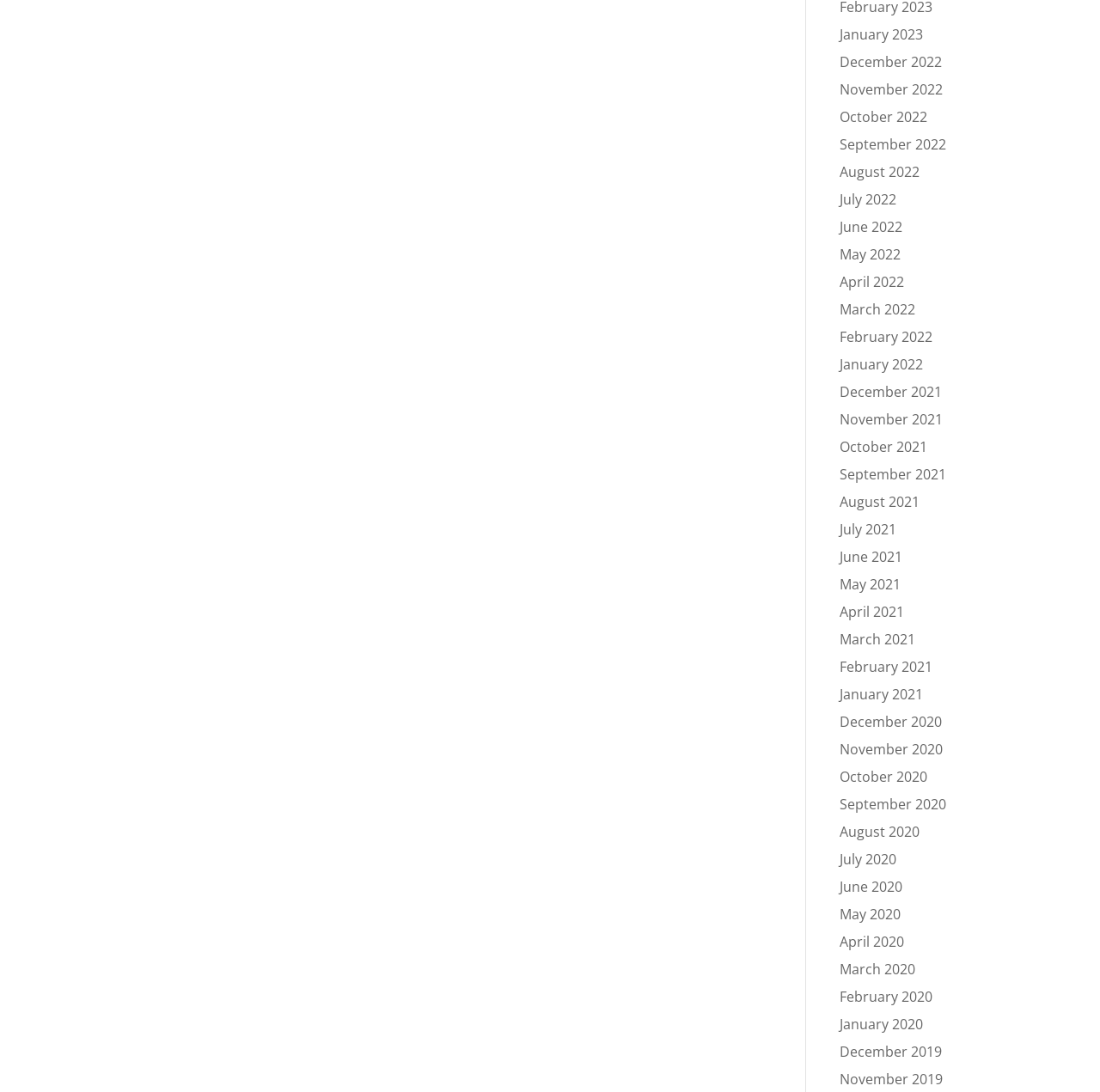Answer the question with a single word or phrase: 
How many months are listed in 2022?

12